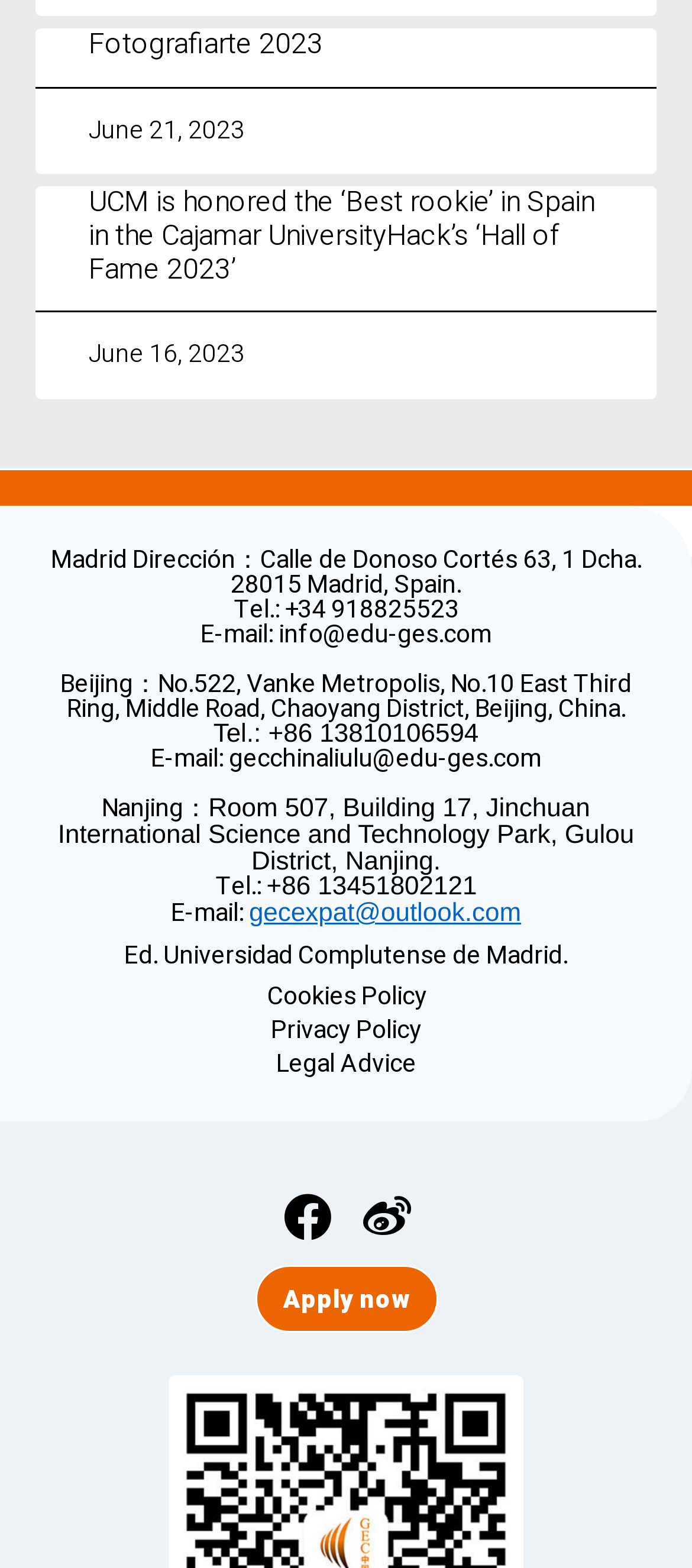Locate the bounding box coordinates of the clickable element to fulfill the following instruction: "Click on the link to view Fotografiarte 2023". Provide the coordinates as four float numbers between 0 and 1 in the format [left, top, right, bottom].

[0.128, 0.015, 0.467, 0.042]